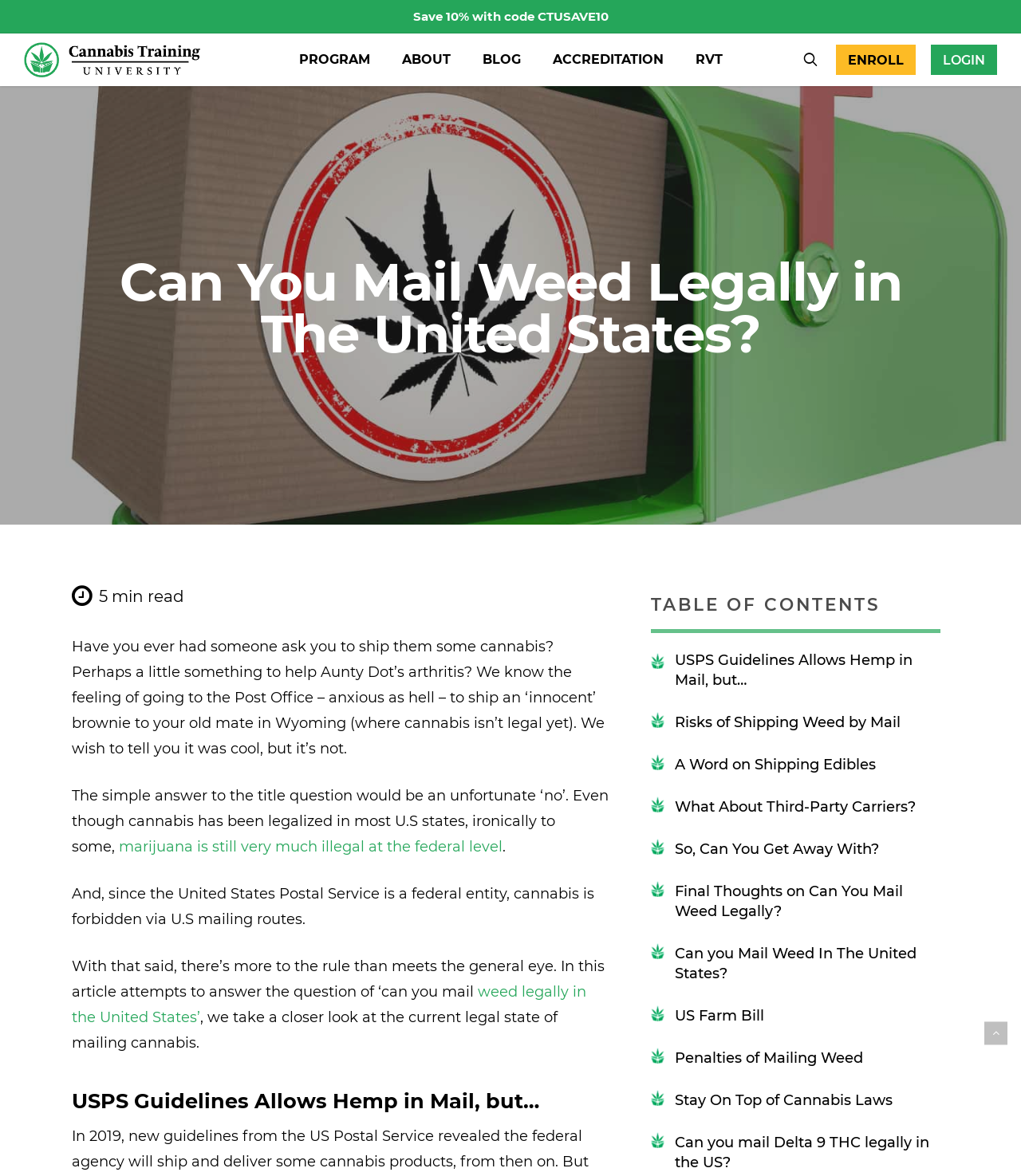Provide a brief response in the form of a single word or phrase:
How many sections are in the table of contents?

9